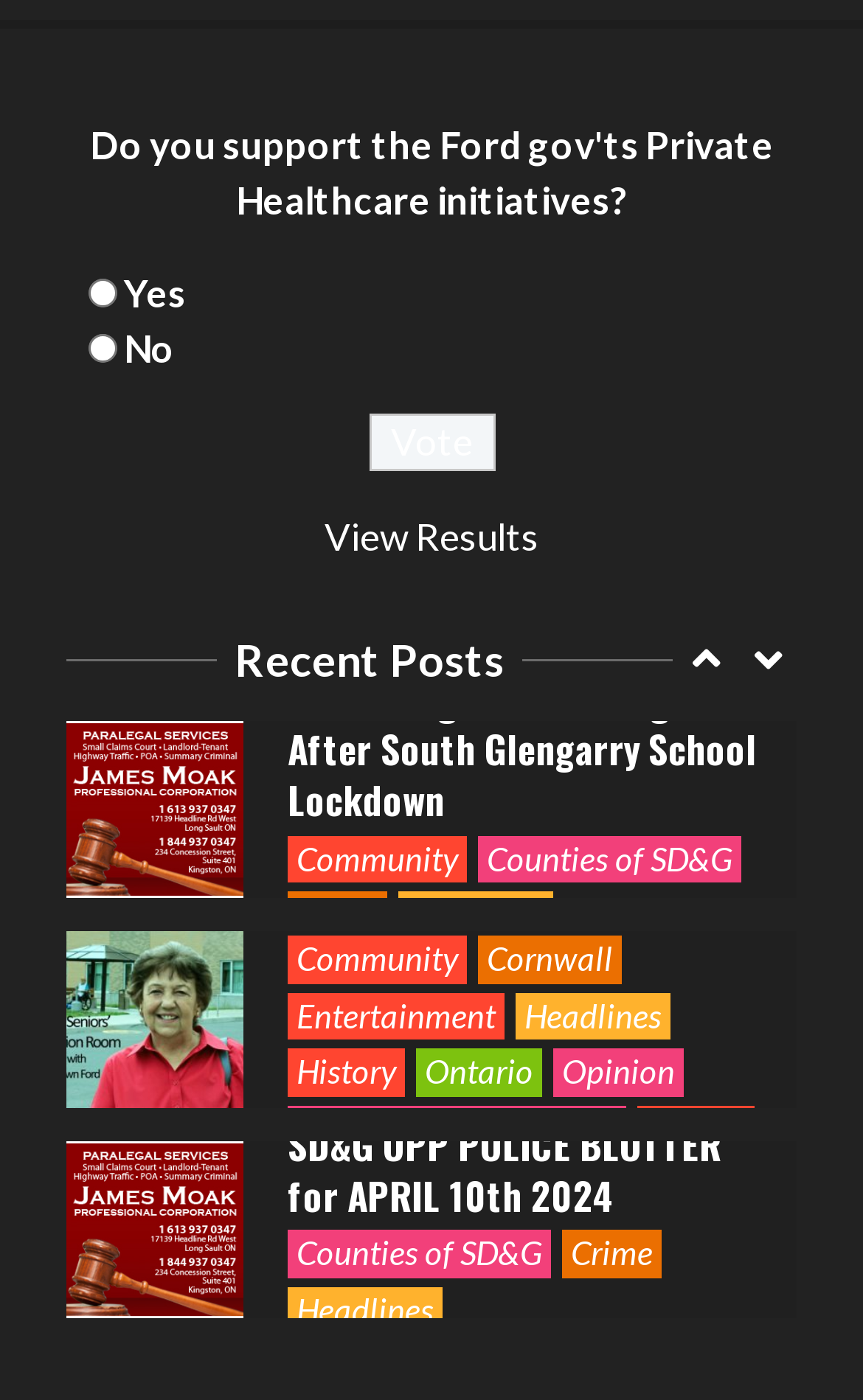Please predict the bounding box coordinates of the element's region where a click is necessary to complete the following instruction: "Read RCMP Charge 4 with Human Smuggling Near Cornwall Ontario". The coordinates should be represented by four float numbers between 0 and 1, i.e., [left, top, right, bottom].

[0.333, 0.033, 0.897, 0.14]